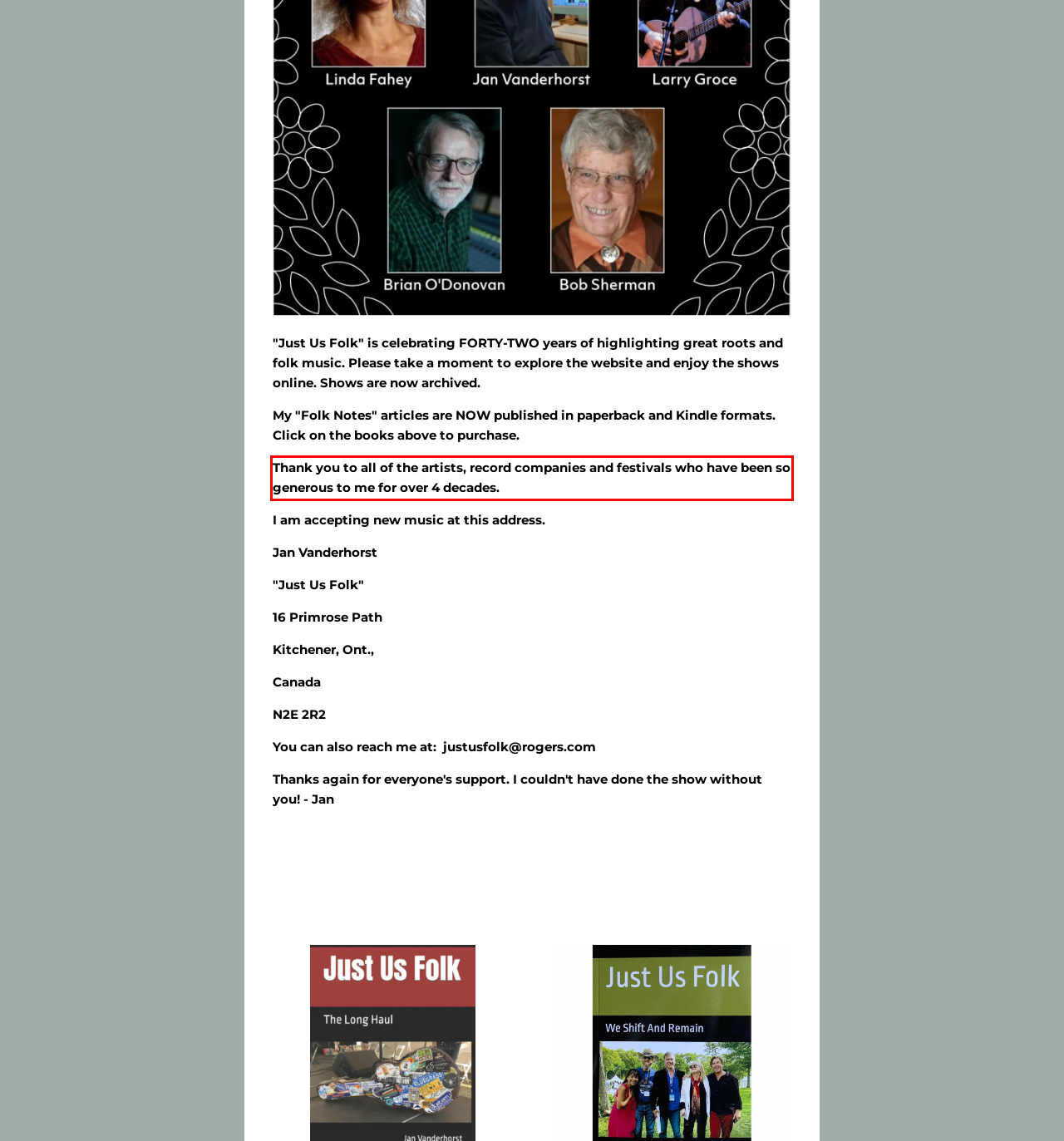Given a screenshot of a webpage containing a red bounding box, perform OCR on the text within this red bounding box and provide the text content.

Thank you to all of the artists, record companies and festivals who have been so generous to me for over 4 decades.